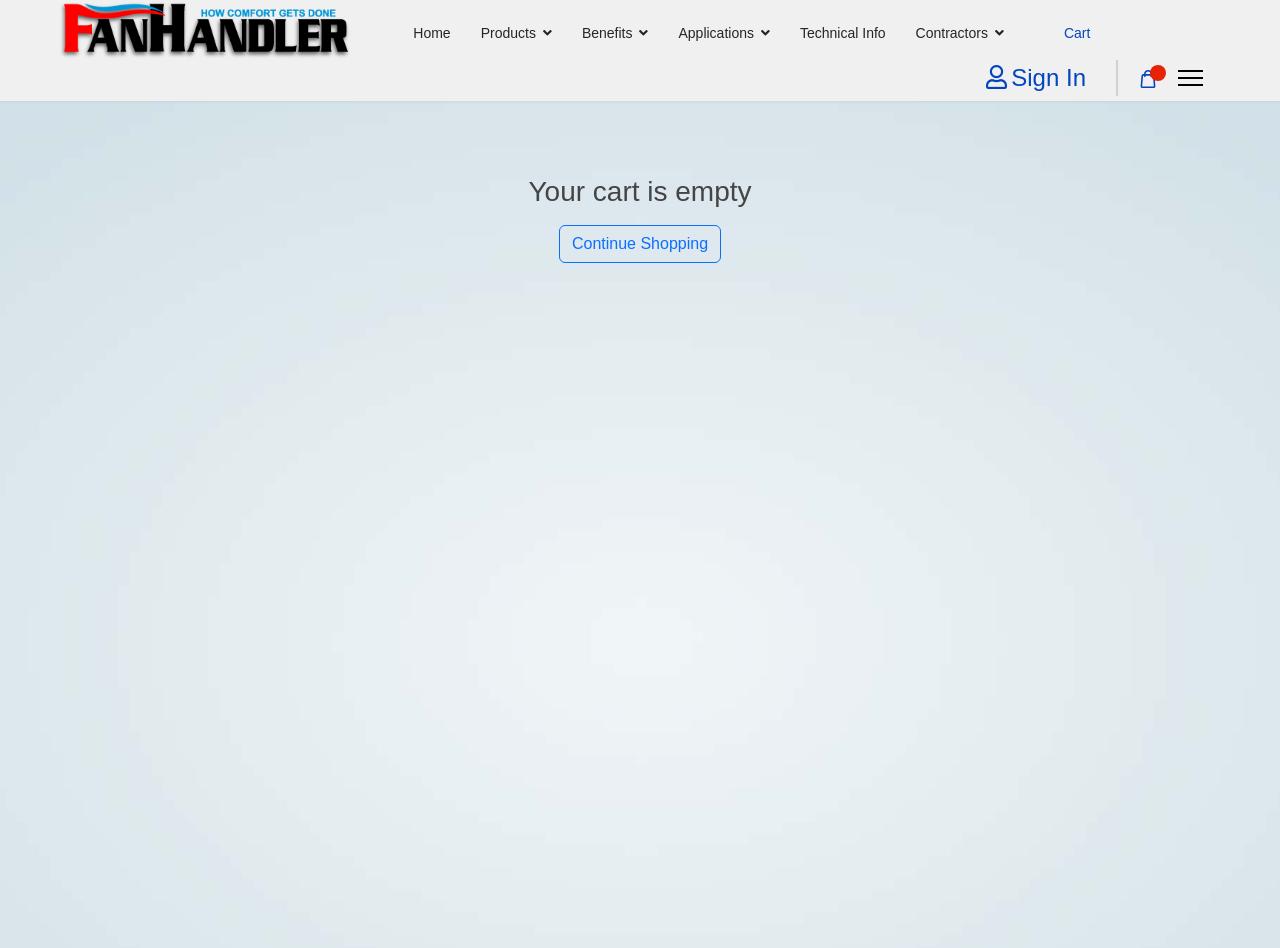Find the bounding box coordinates for the element described here: "Continue Shopping".

[0.437, 0.238, 0.563, 0.278]